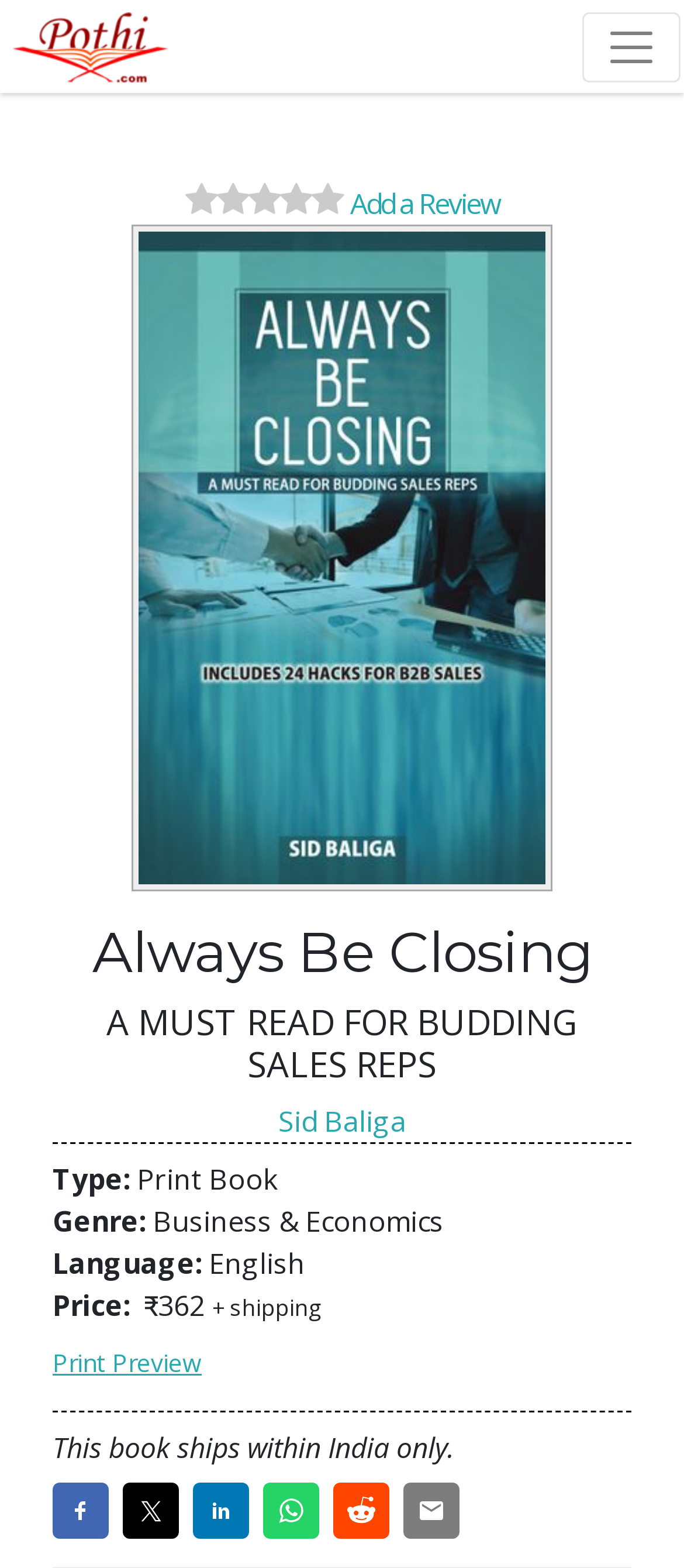What is the title of the book?
Based on the image, respond with a single word or phrase.

Always Be Closing